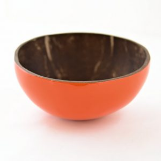What is the color of the coconut bowl's interior?
Based on the image, answer the question with as much detail as possible.

The caption describes the coconut bowl's interior as having a natural brown color, which is in contrast to its vibrant orange exterior.